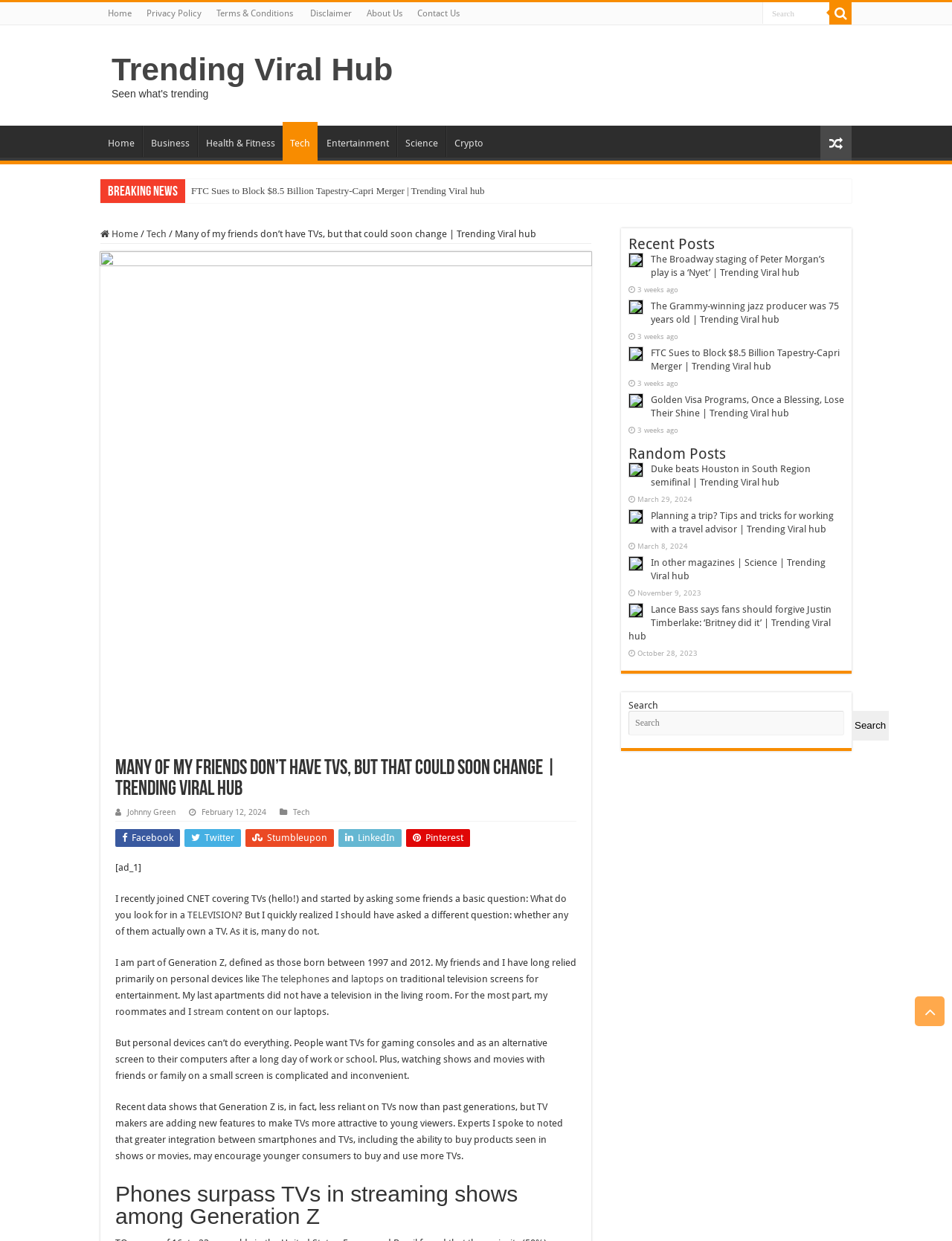Please provide a brief answer to the following inquiry using a single word or phrase:
What is the category of the article?

Tech